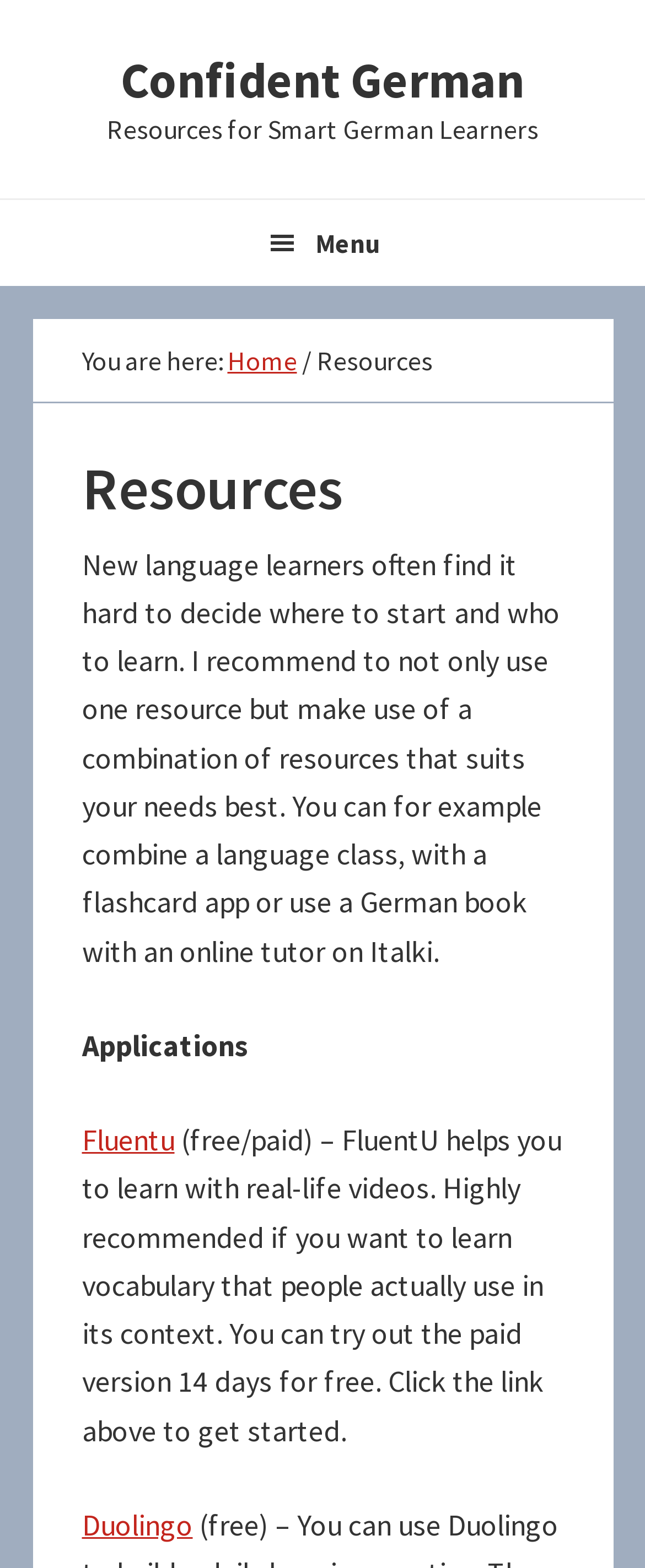Give a full account of the webpage's elements and their arrangement.

The webpage is about resources for German language learners, specifically recommending a combination of resources to suit individual needs. At the top, there are three "Skip to" links, followed by a link to "Confident German" and a heading "Resources for Smart German Learners". 

Below these elements, there is a menu button on the left side, which when expanded, displays a breadcrumb navigation menu showing the current location as "Home > Resources". 

The main content area has a heading "Resources" followed by a paragraph of text that explains the importance of using a combination of resources for language learning. 

Below this paragraph, there are two sections. The first section is labeled "Applications" and lists two language learning applications: FluentU and Duolingo, with brief descriptions and links to each. FluentU is described as a platform that helps learners with real-life videos, and Duolingo is not described in detail.